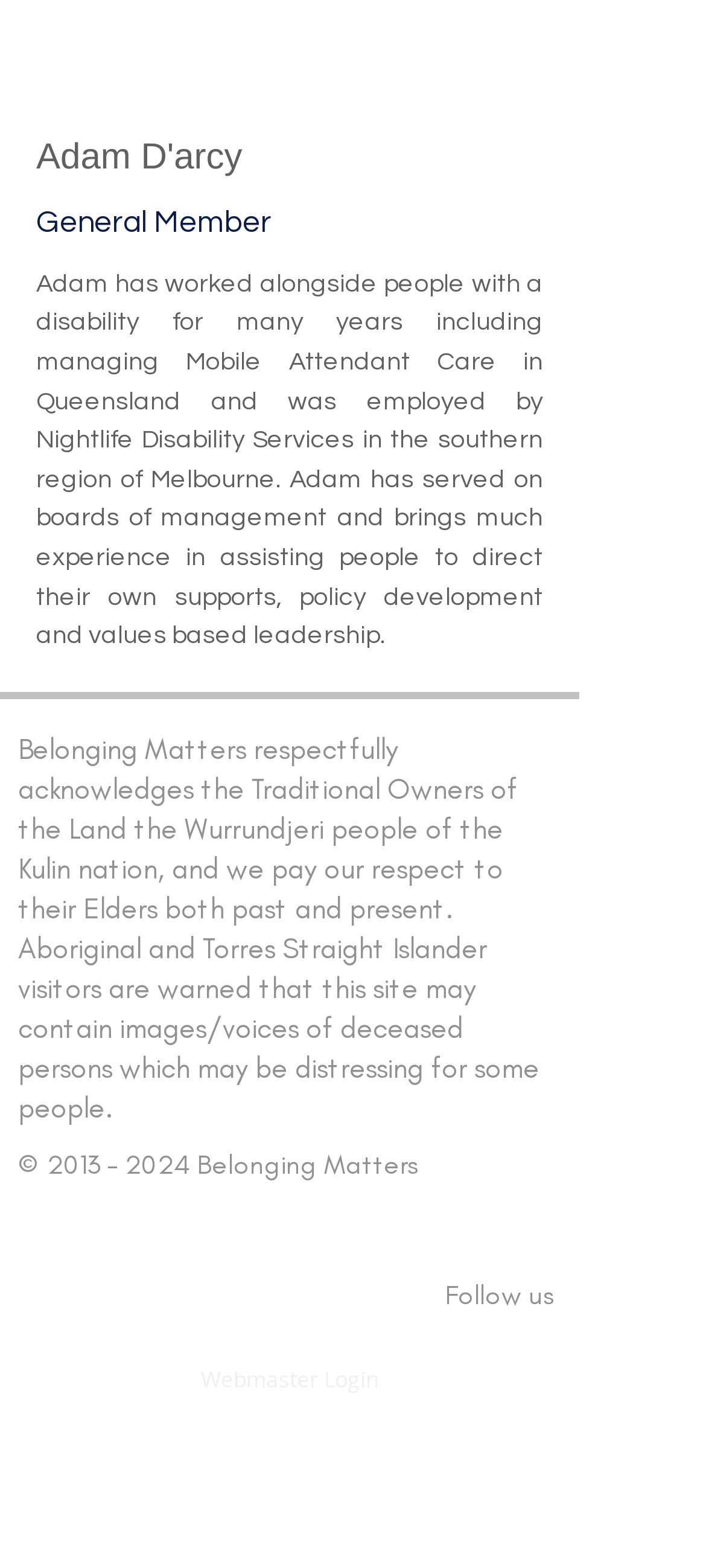Using floating point numbers between 0 and 1, provide the bounding box coordinates in the format (top-left x, top-left y, bottom-right x, bottom-right y). Locate the UI element described here: aria-label="Instagram"

[0.456, 0.78, 0.533, 0.814]